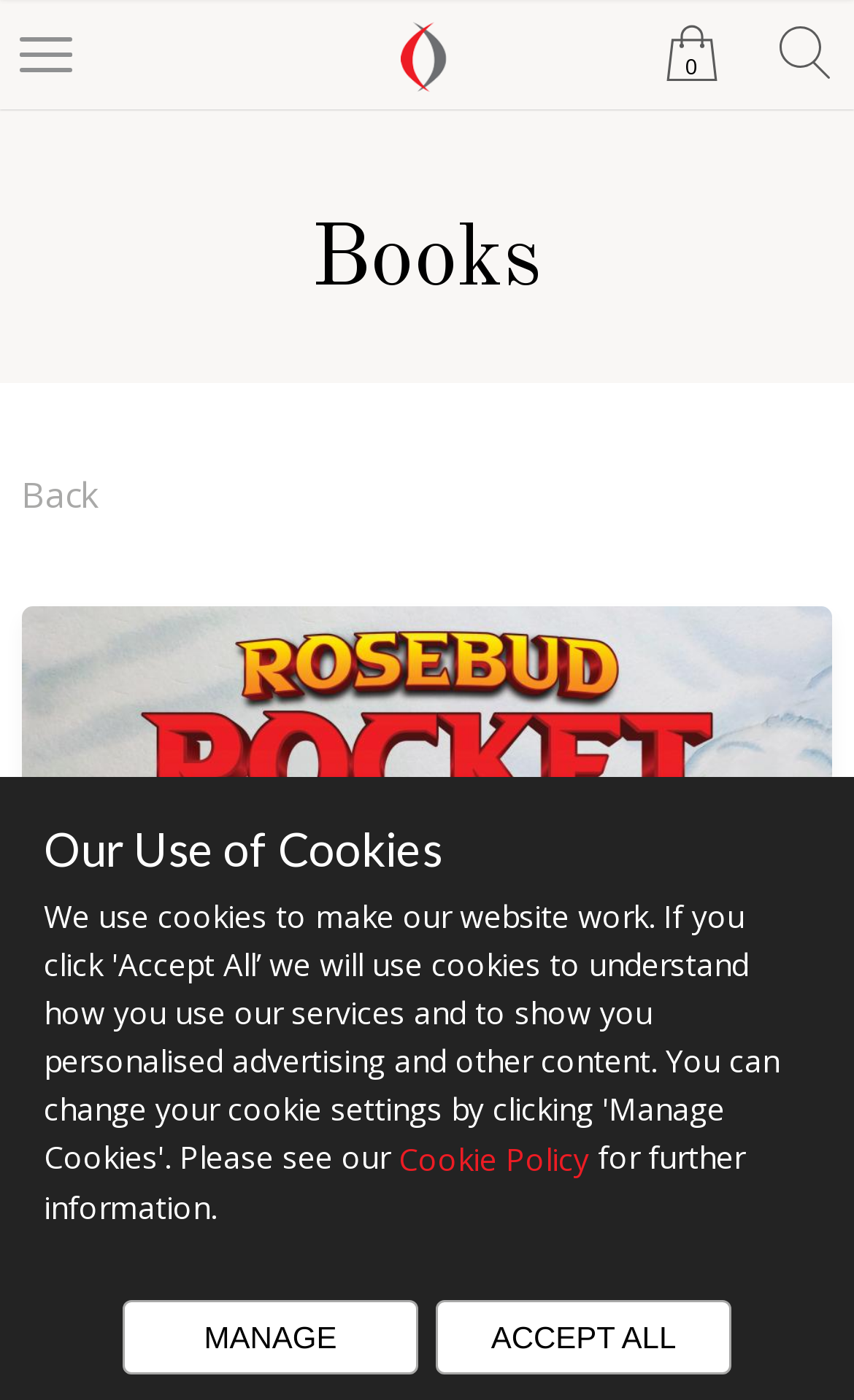Locate and provide the bounding box coordinates for the HTML element that matches this description: "0".

[0.765, 0.009, 0.854, 0.064]